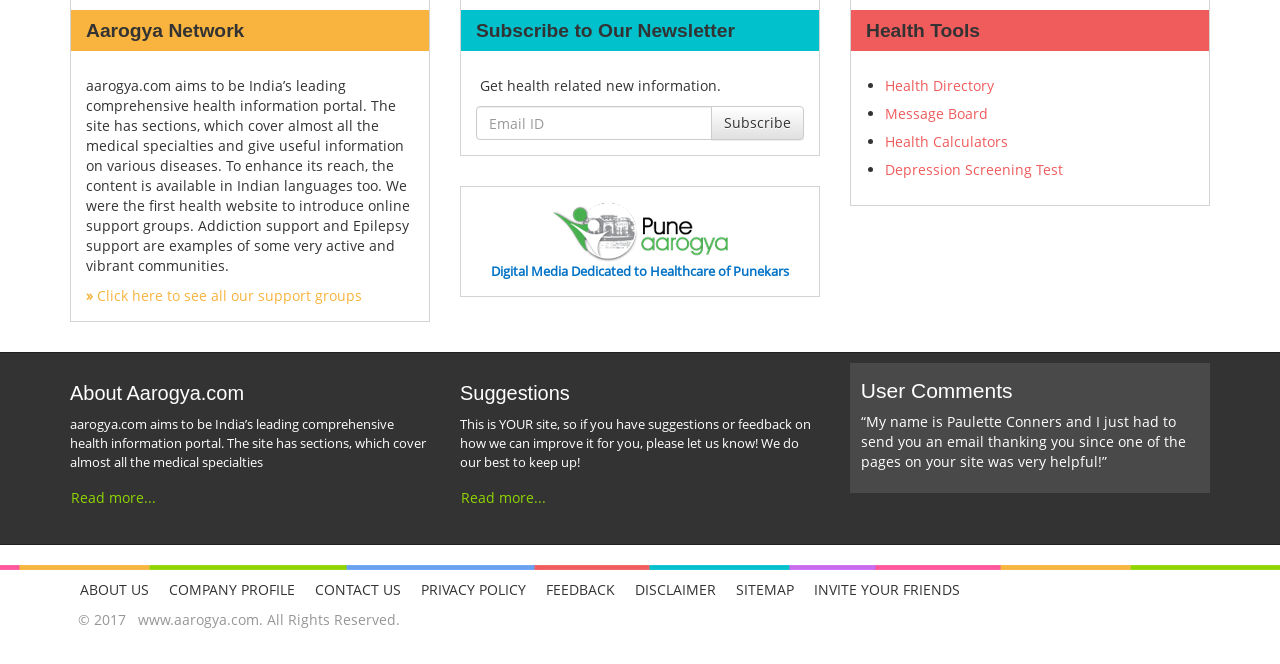Provide a one-word or one-phrase answer to the question:
What is the copyright year of the website?

2017